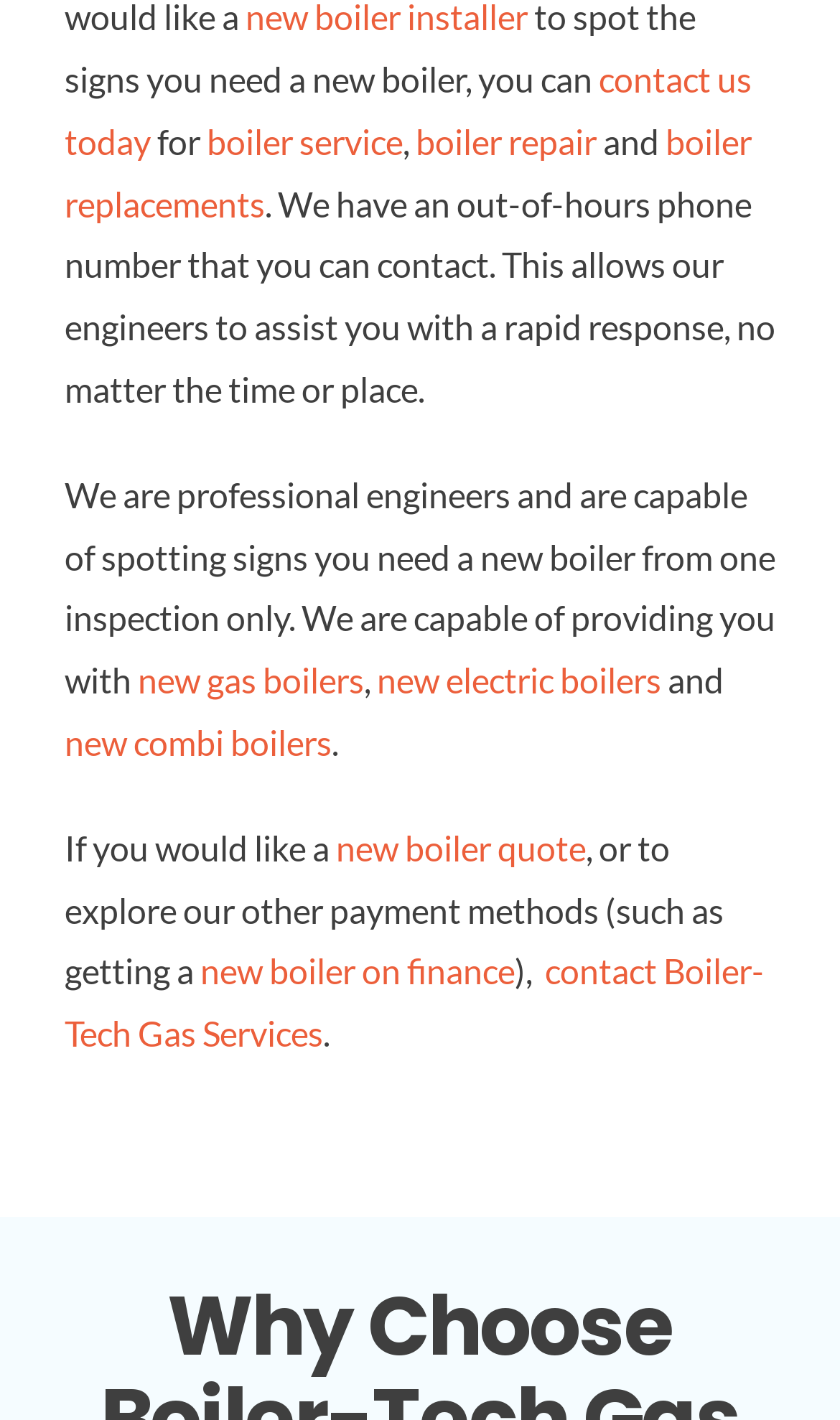Determine the bounding box coordinates for the region that must be clicked to execute the following instruction: "Search for something".

None